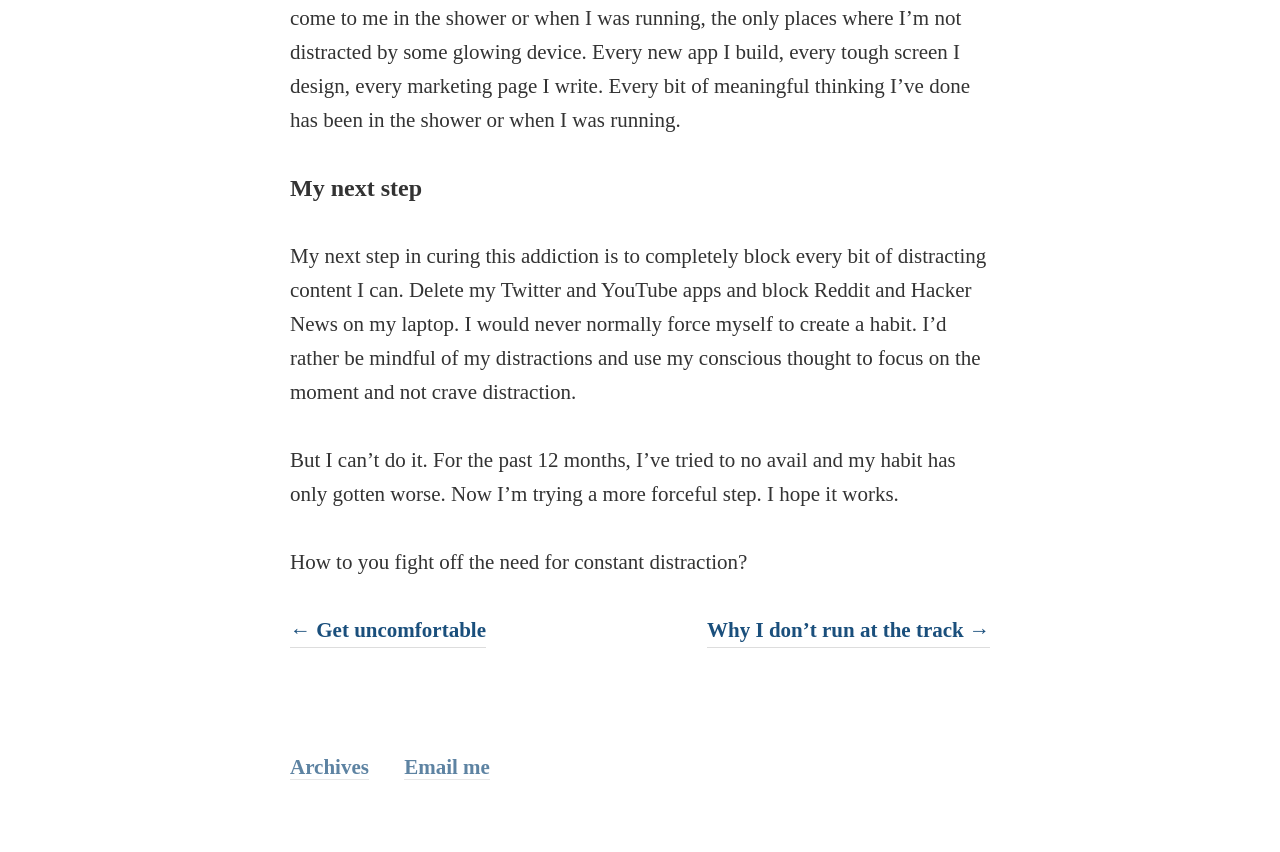What is the author trying to block?
Provide a detailed and extensive answer to the question.

The author is trying to block Twitter and YouTube apps and Reddit and Hacker News on their laptop, as mentioned in the text 'Delete my Twitter and YouTube apps and block Reddit and Hacker News on my laptop.'